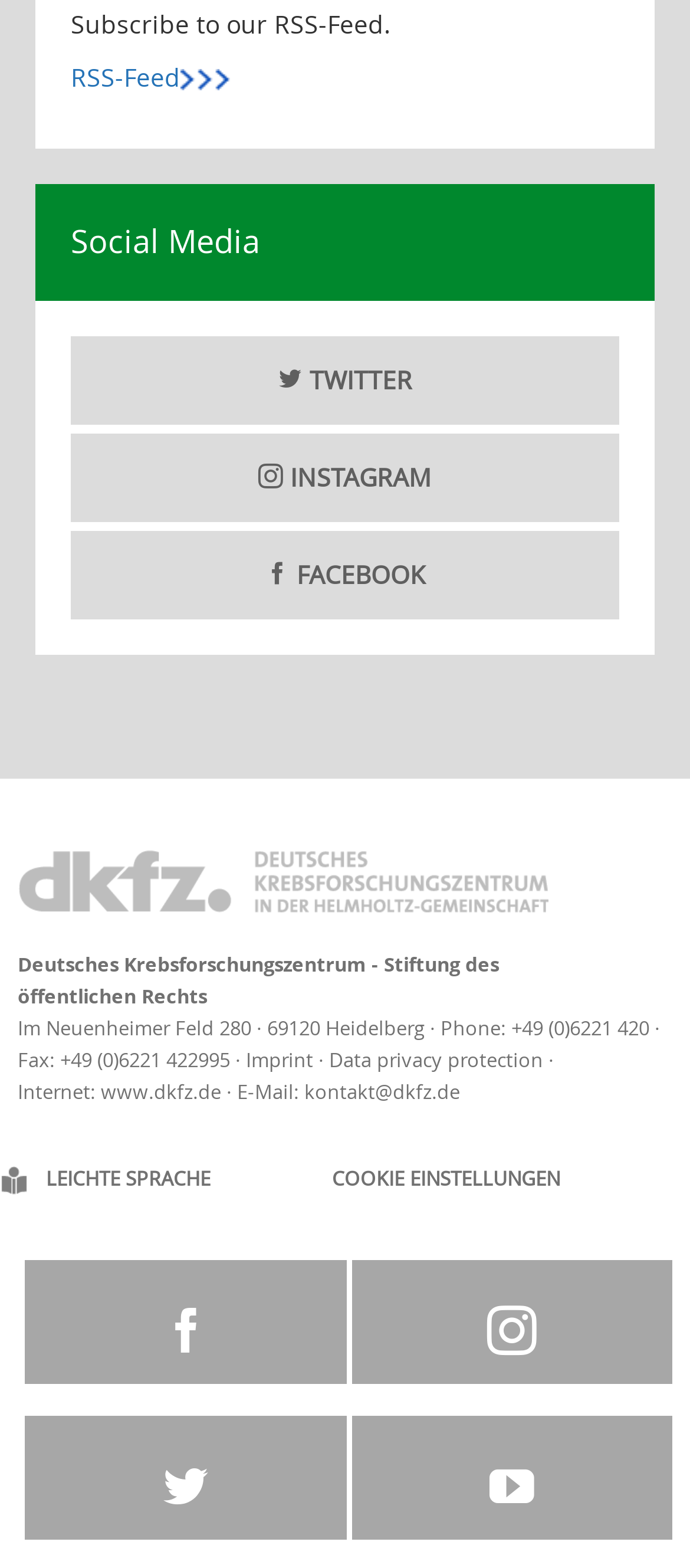Locate the bounding box coordinates of the clickable region to complete the following instruction: "Subscribe to RSS-Feed."

[0.103, 0.038, 0.333, 0.06]